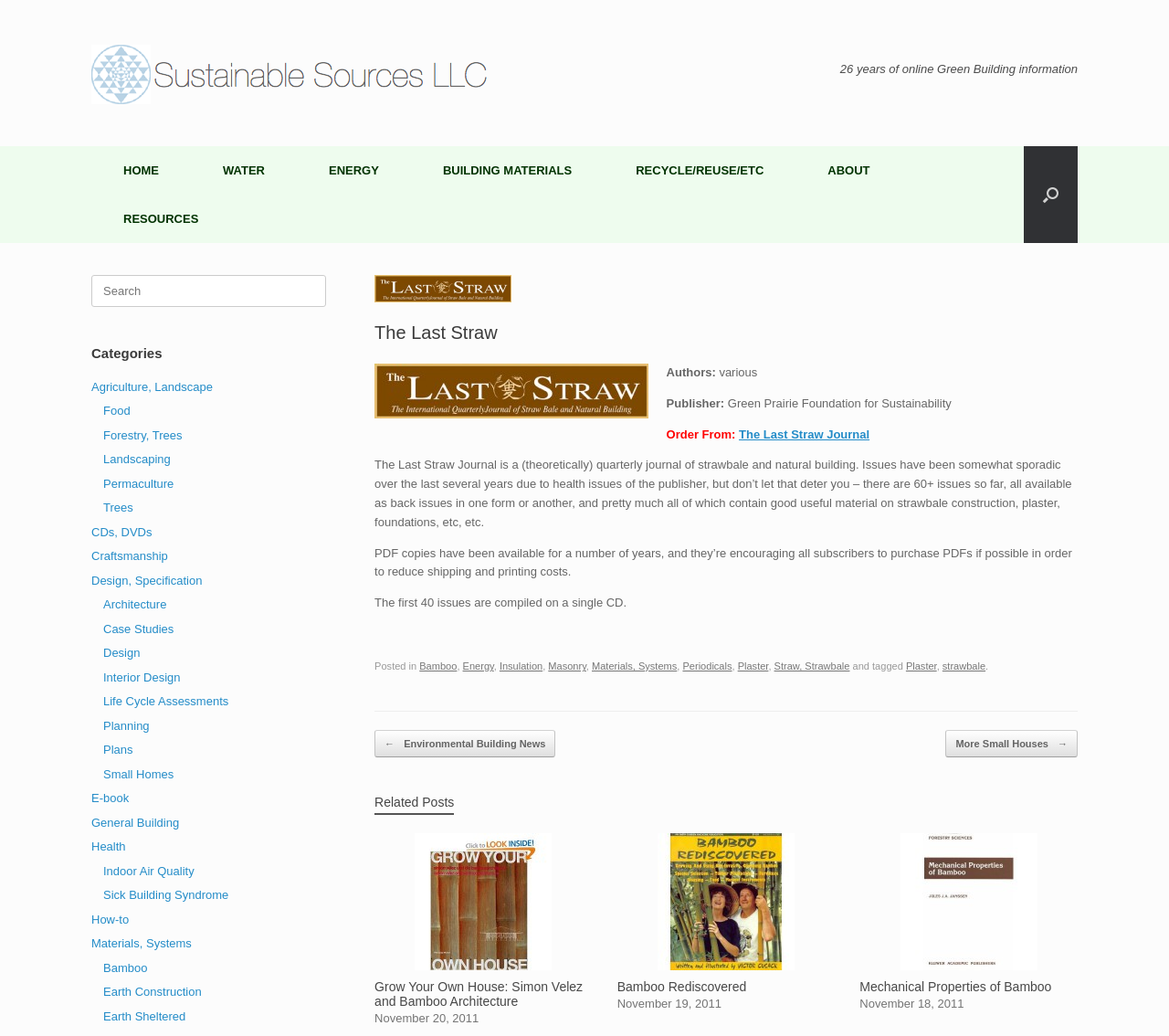Who is the publisher of the journal?
Provide an in-depth answer to the question, covering all aspects.

The answer can be found in the article section of the webpage, where it is mentioned that 'Publisher: Green Prairie Foundation for Sustainability'.